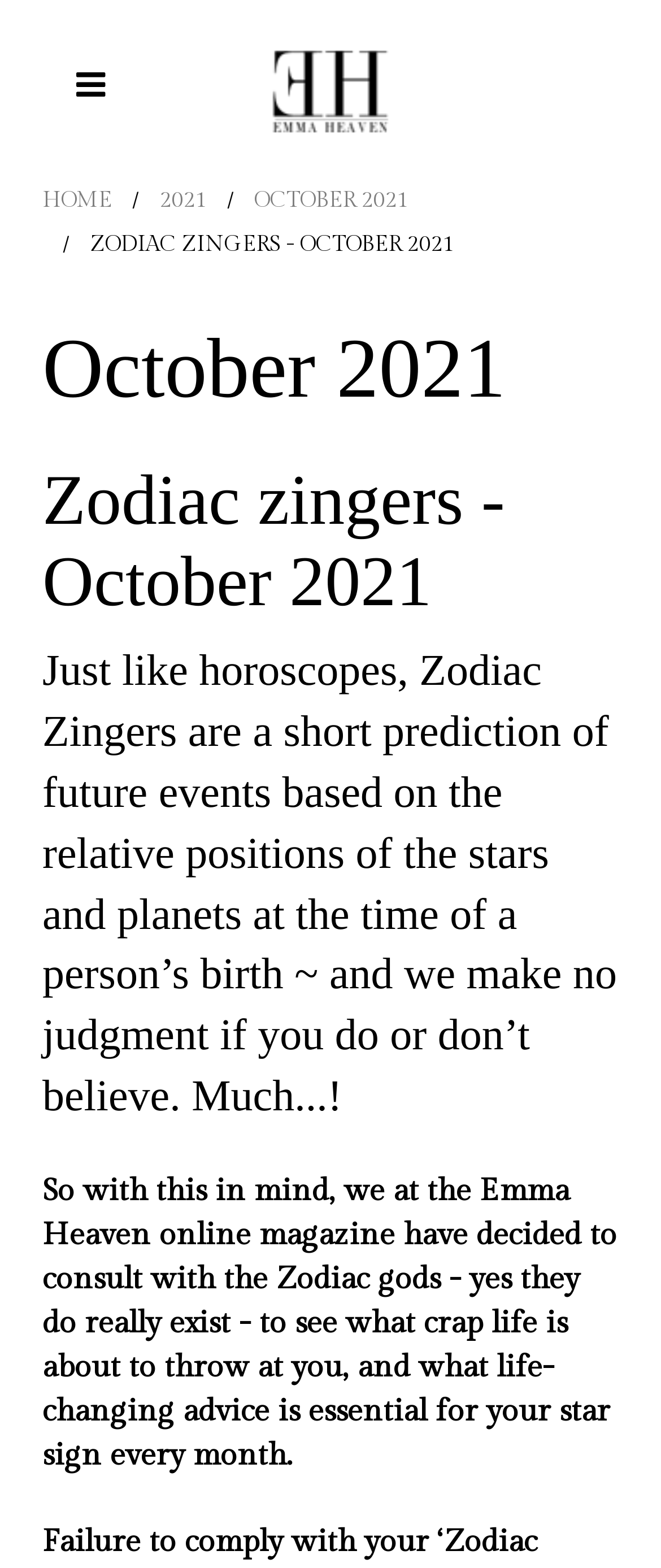What is the name of the online magazine?
Based on the content of the image, thoroughly explain and answer the question.

I found the answer by looking at the root element 'Zodiac zingers - October 2021 - Emma Heaven' which indicates that Emma Heaven is the online magazine.